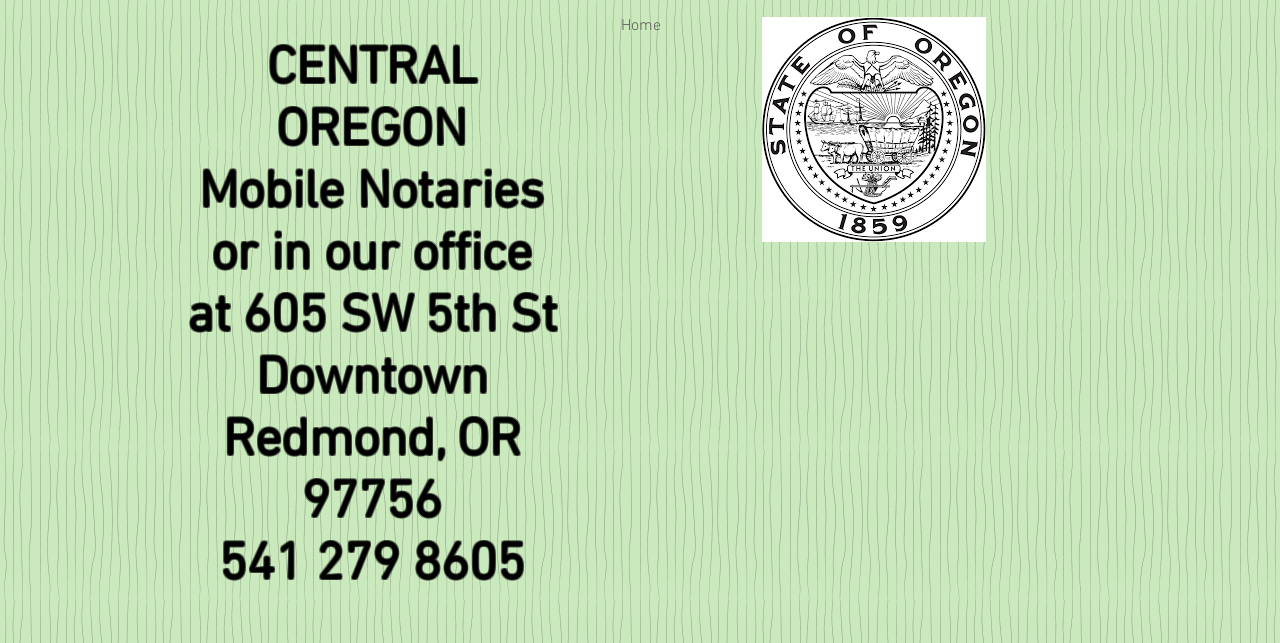Can you find and provide the title of the webpage?

CENTRAL OREGON
Mobile Notaries
or in our office
at 605 SW 5th St
Downtown Redmond, OR 97756
541 279 8605
 